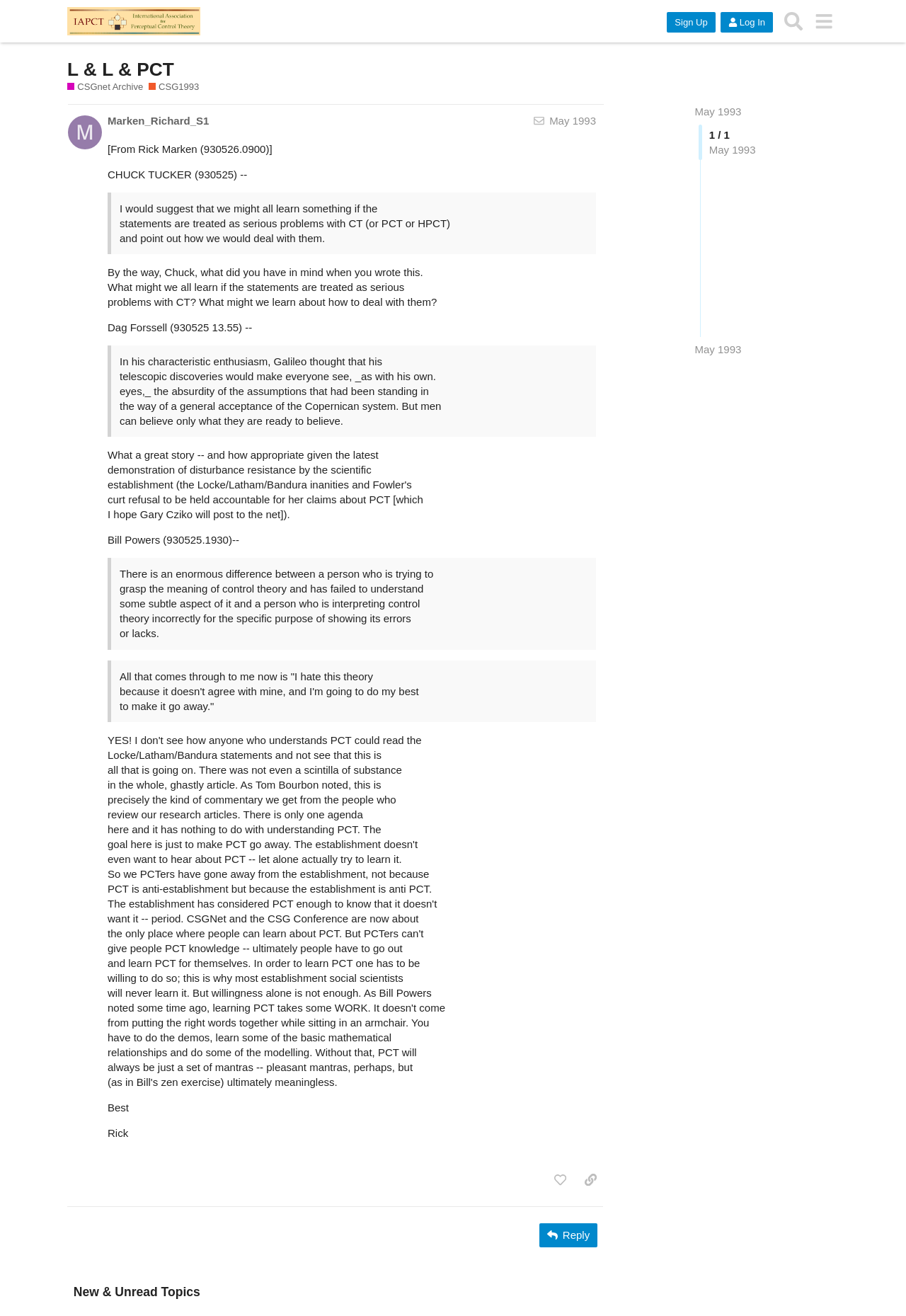Offer a thorough description of the webpage.

This webpage appears to be a forum or discussion board, specifically an archive of posts from 1993. At the top, there is a header section with links to "IAPCT", "L & L & PCT", "CSGnet Archive", and "CSG1993". Below this, there are several buttons, including "Sign Up", "Log In", "Search", and a menu button.

The main content of the page is a single post, labeled as "#1" by "Marken_Richard_S1", which arrived via email in May 1993. The post includes a quote from Rick Marken, followed by a series of responses and comments from various individuals, including Chuck Tucker, Dag Forssell, and Bill Powers. The comments are organized into blockquotes and include discussions about control theory, PCT, and scientific demonstrations.

To the right of the post, there are several links, including "May 1993" and "1/1", which likely indicate the date and page number of the post. At the bottom of the page, there are buttons to "like this post", "copy a link to this post to clipboard", and "Reply" to the post.

Overall, the webpage appears to be a archived discussion forum focused on control theory and PCT, with a single post and its associated comments and responses.